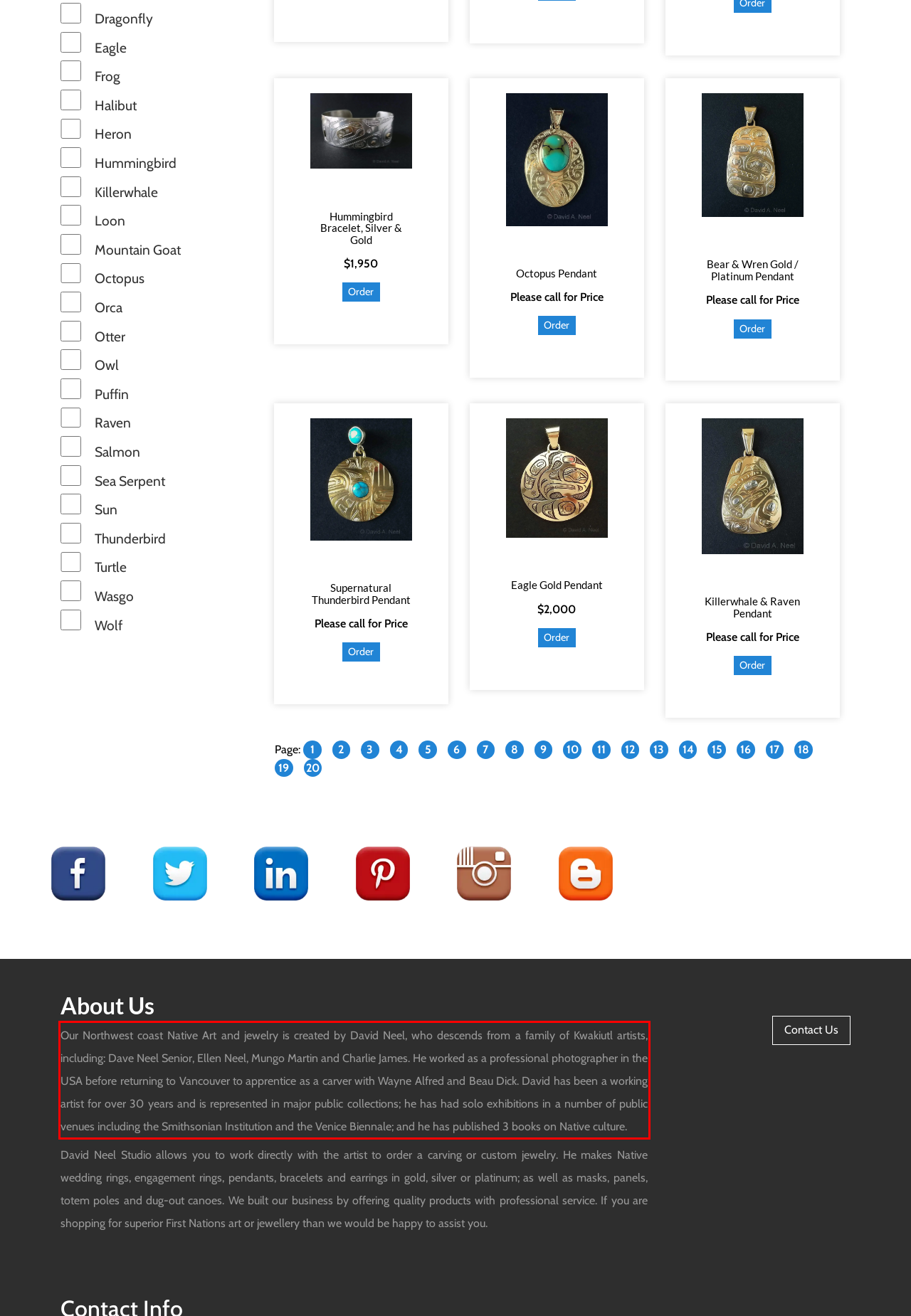With the provided screenshot of a webpage, locate the red bounding box and perform OCR to extract the text content inside it.

Our Northwest coast Native Art and jewelry is created by David Neel, who descends from a family of Kwakiutl artists, including: Dave Neel Senior, Ellen Neel, Mungo Martin and Charlie James. He worked as a professional photographer in the USA before returning to Vancouver to apprentice as a carver with Wayne Alfred and Beau Dick. David has been a working artist for over 30 years and is represented in major public collections; he has had solo exhibitions in a number of public venues including the Smithsonian Institution and the Venice Biennale; and he has published 3 books on Native culture.